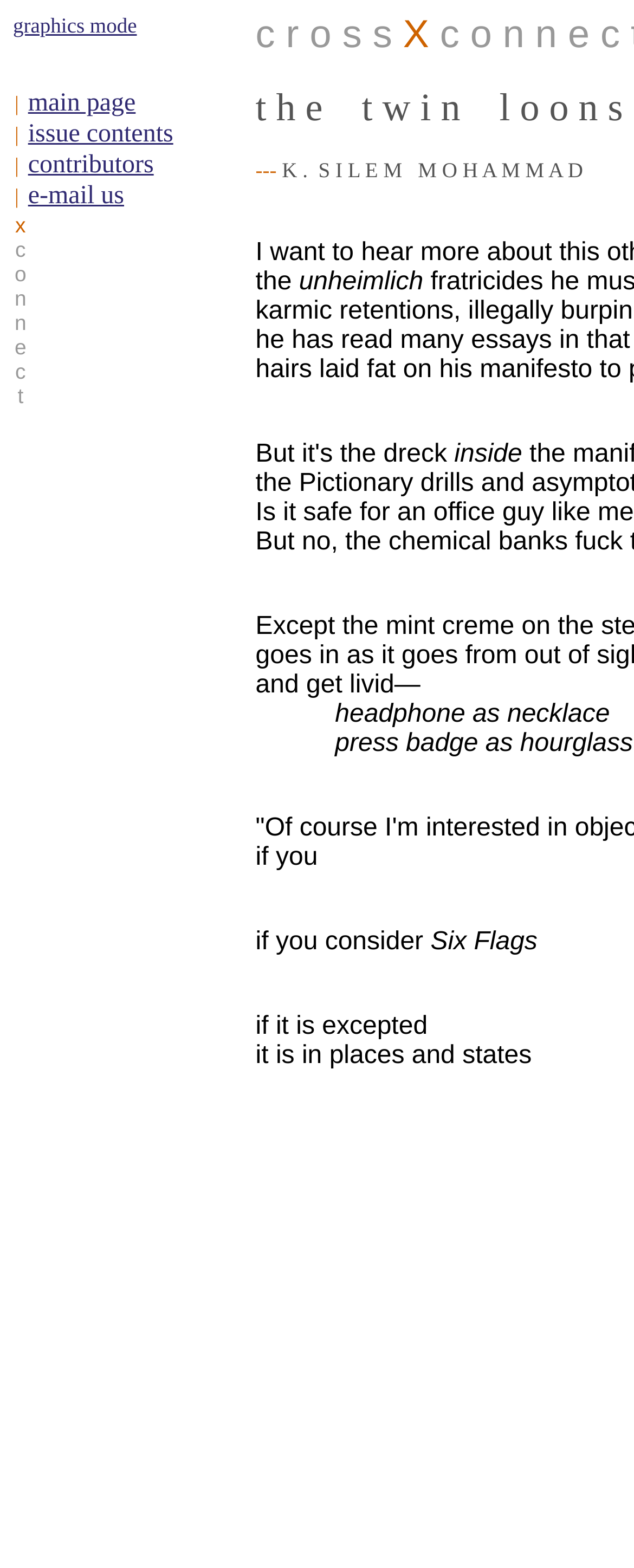What is the phrase written in a poetic style?
Please provide a single word or phrase as the answer based on the screenshot.

headphone as necklace press badge as hourglass